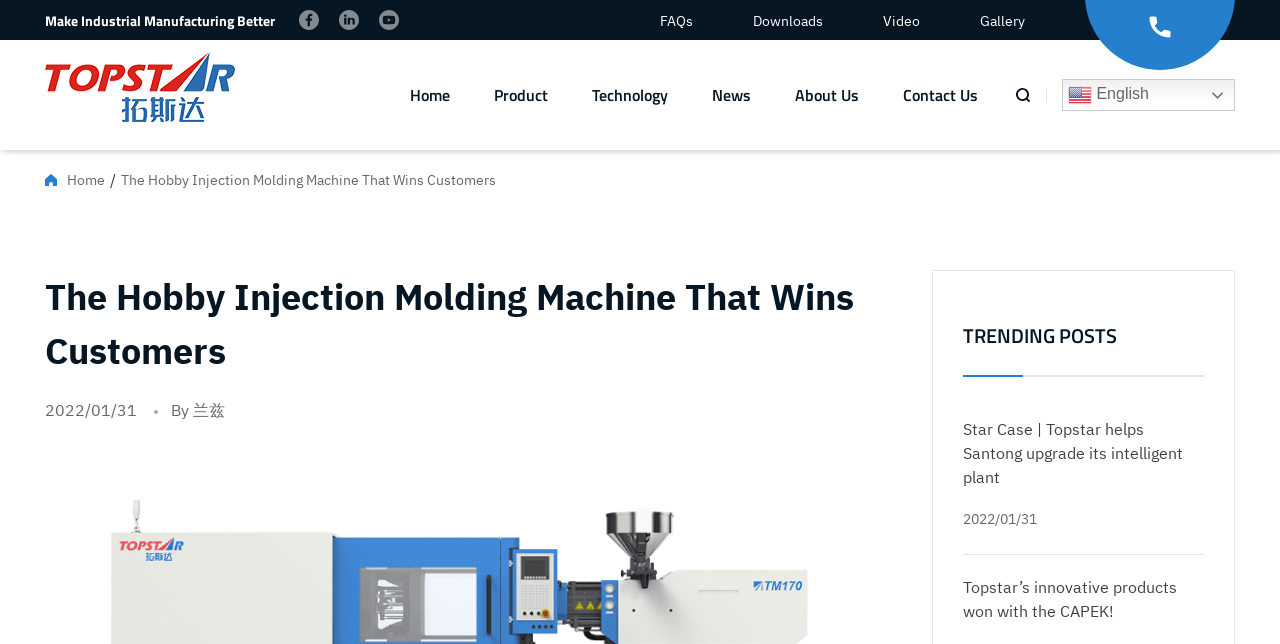Using the details in the image, give a detailed response to the question below:
What is the purpose of the textbox?

The textbox is located at the coordinates [0.793, 0.12, 0.818, 0.179] and has the placeholder text 'Search...'. This suggests that the purpose of the textbox is to allow users to search for something on the webpage.